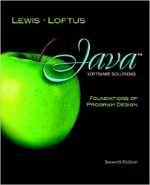What is the color of the apple?
Provide a short answer using one word or a brief phrase based on the image.

Bright green